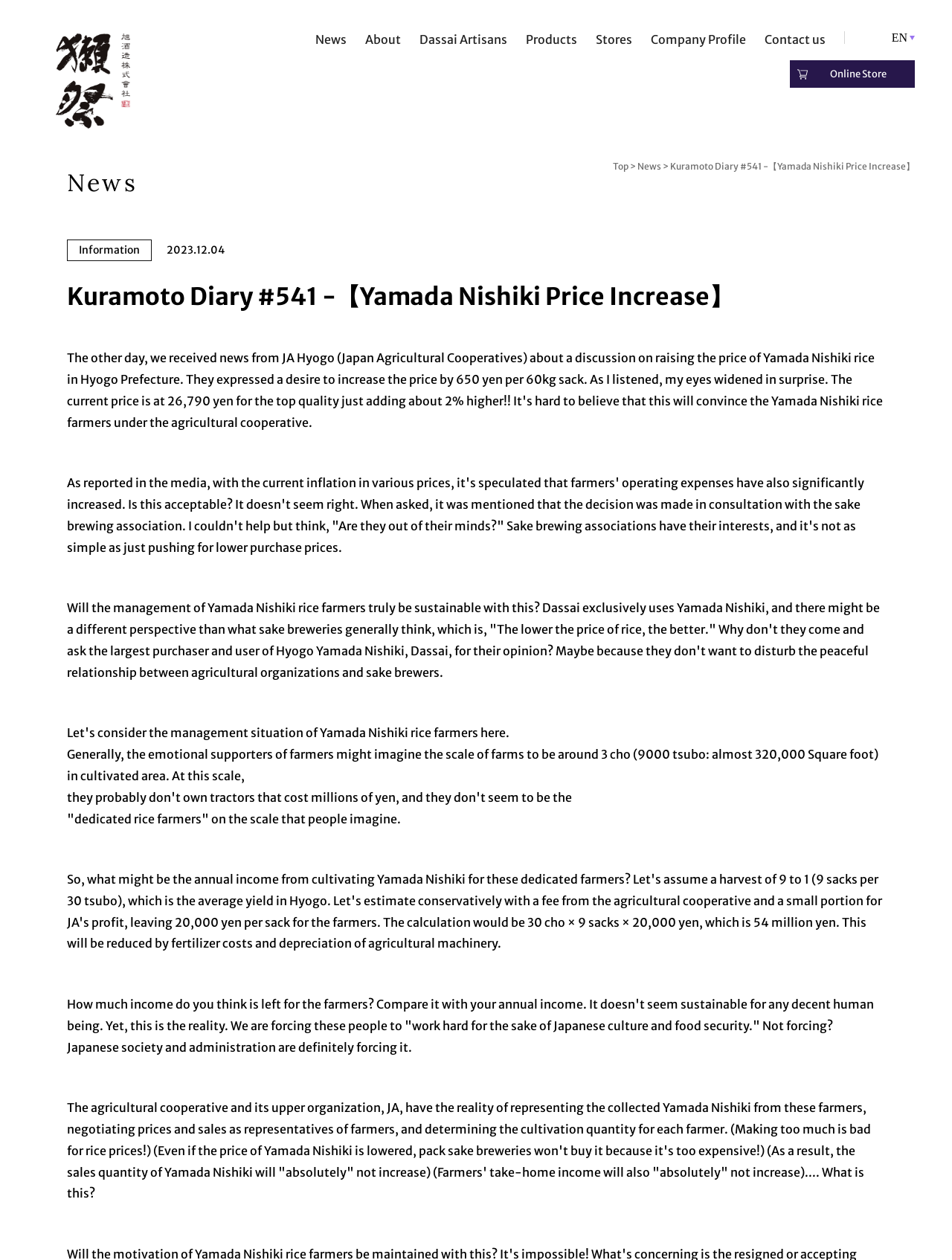Extract the main heading text from the webpage.

Kuramoto Diary #541 -【Yamada Nishiki Price Increase】